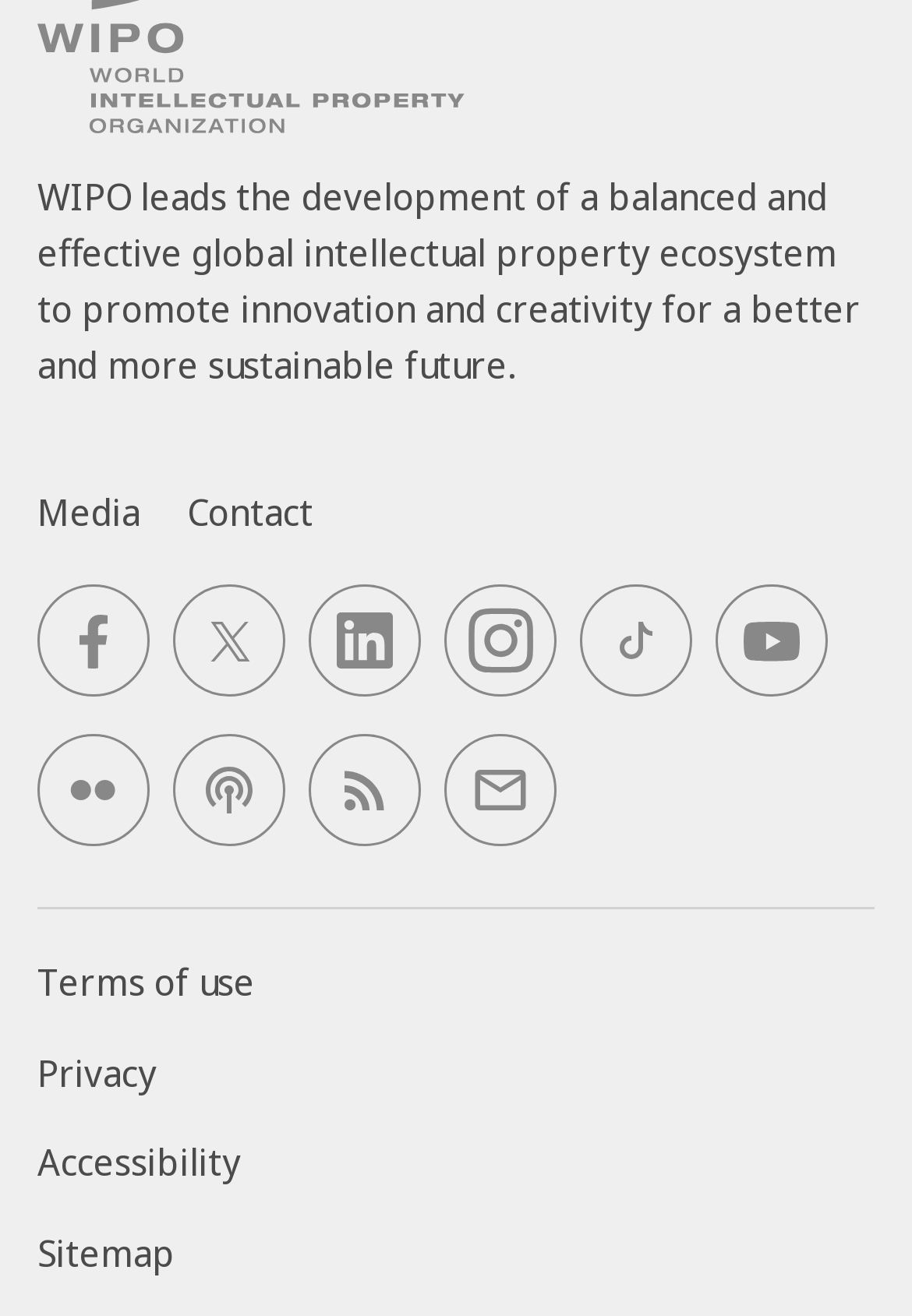Please look at the image and answer the question with a detailed explanation: What is the function of the 'Contact' link?

The function of the 'Contact' link can be inferred from its text content, which suggests that it provides a way for users to contact WIPO.